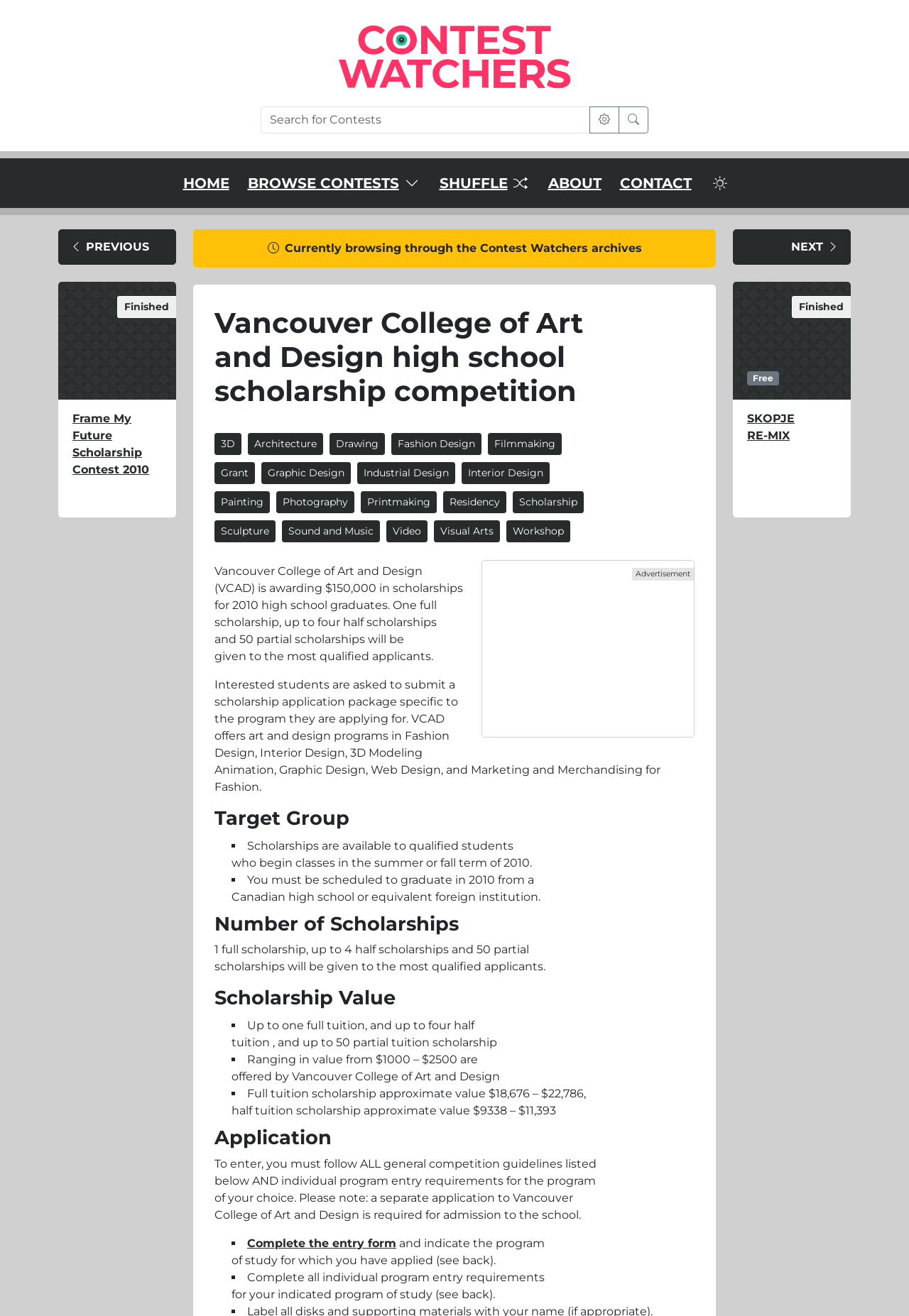Please specify the bounding box coordinates of the clickable region necessary for completing the following instruction: "Browse contests". The coordinates must consist of four float numbers between 0 and 1, i.e., [left, top, right, bottom].

[0.272, 0.133, 0.347, 0.146]